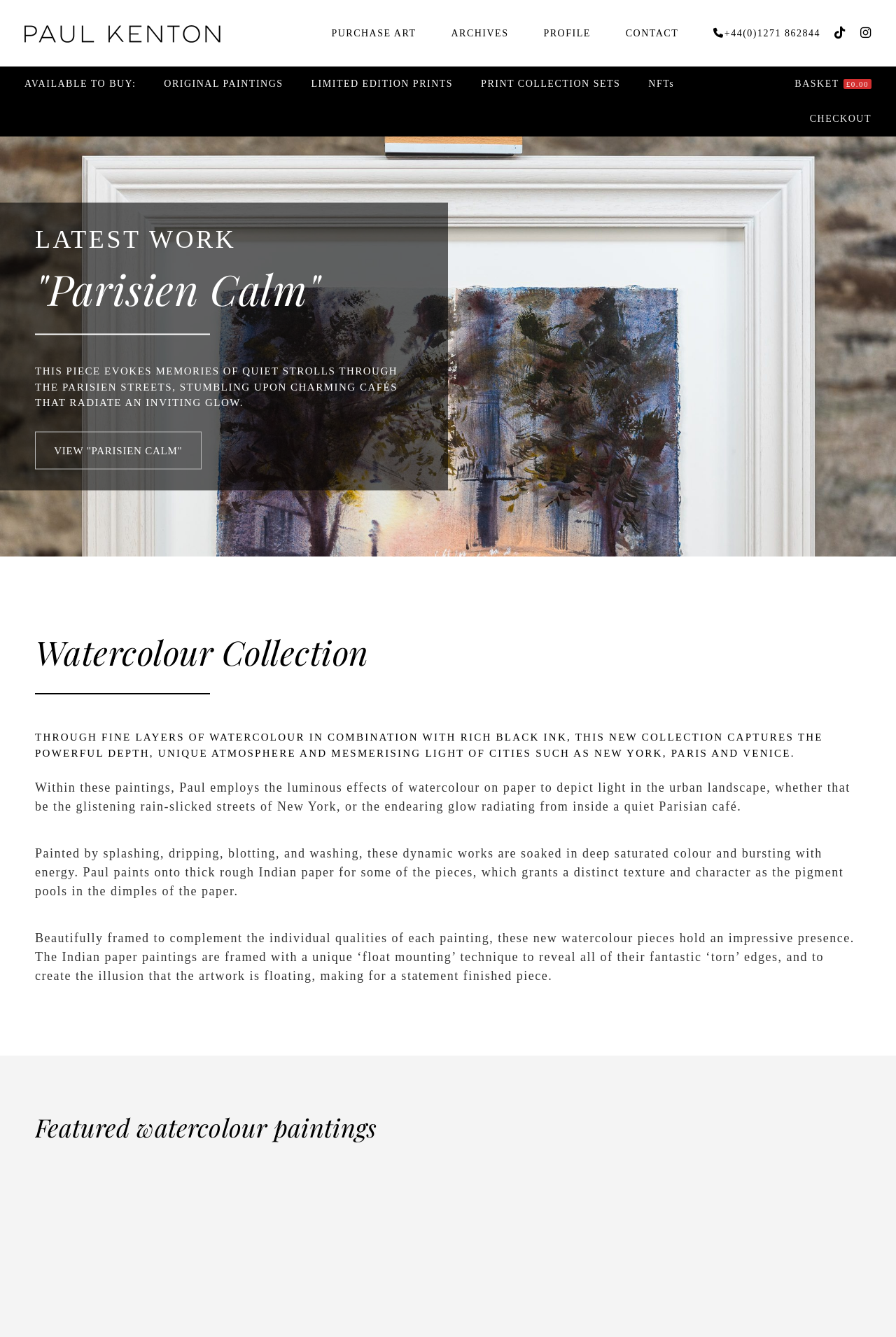What is the theme of Paul Kenton's watercolour collection?
Answer the question in a detailed and comprehensive manner.

The webpage mentions that Paul Kenton's watercolour collection captures the powerful depth, unique atmosphere, and mesmerising light of cities such as New York, Paris, and Venice. The descriptions also mention the urban landscape and city streets in his artworks.